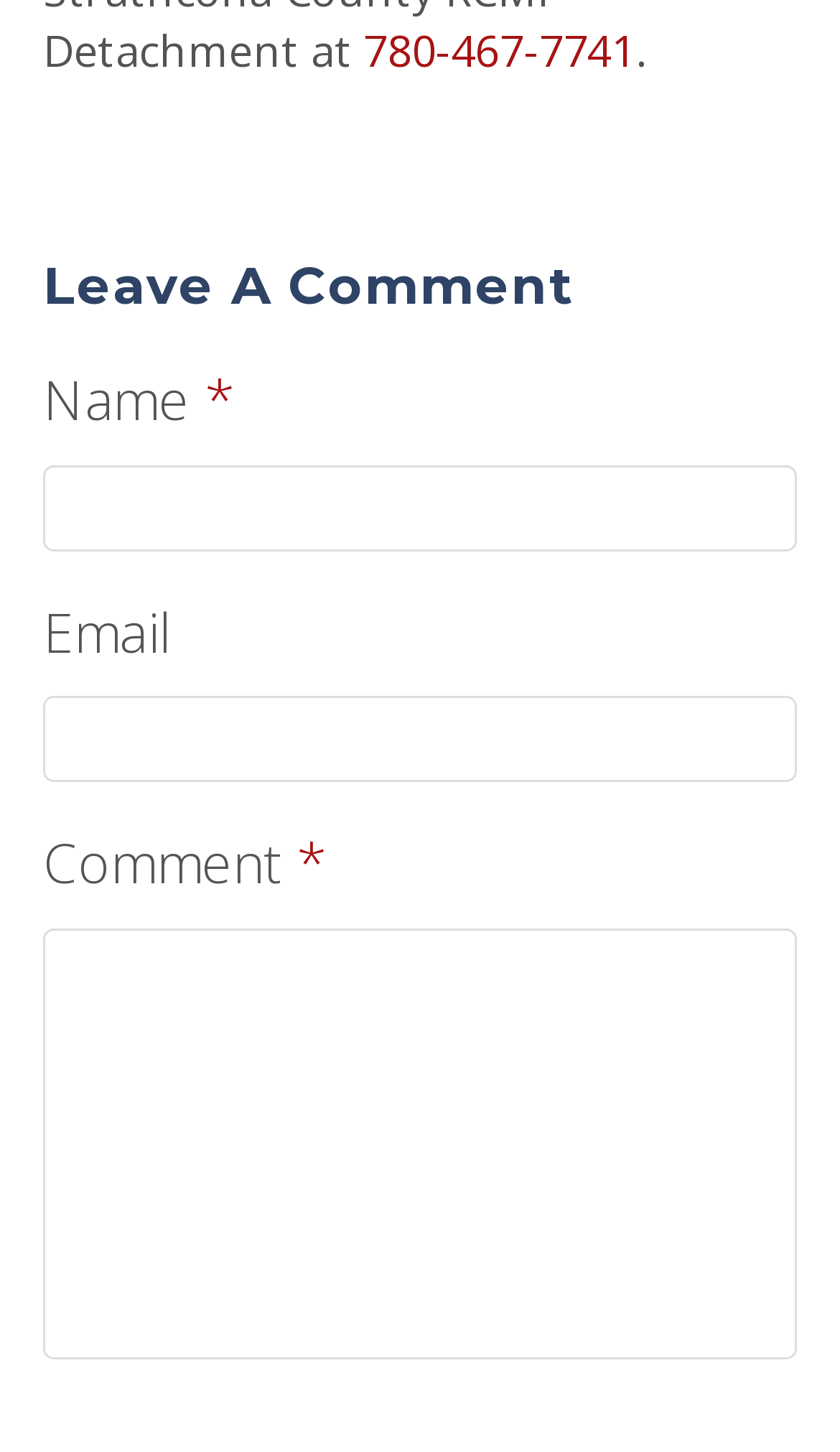What is the width of the first textbox?
Refer to the image and offer an in-depth and detailed answer to the question.

I calculated the width of the first textbox by subtracting its left coordinate (0.051) from its right coordinate (0.949), which gives me a width of 0.898.